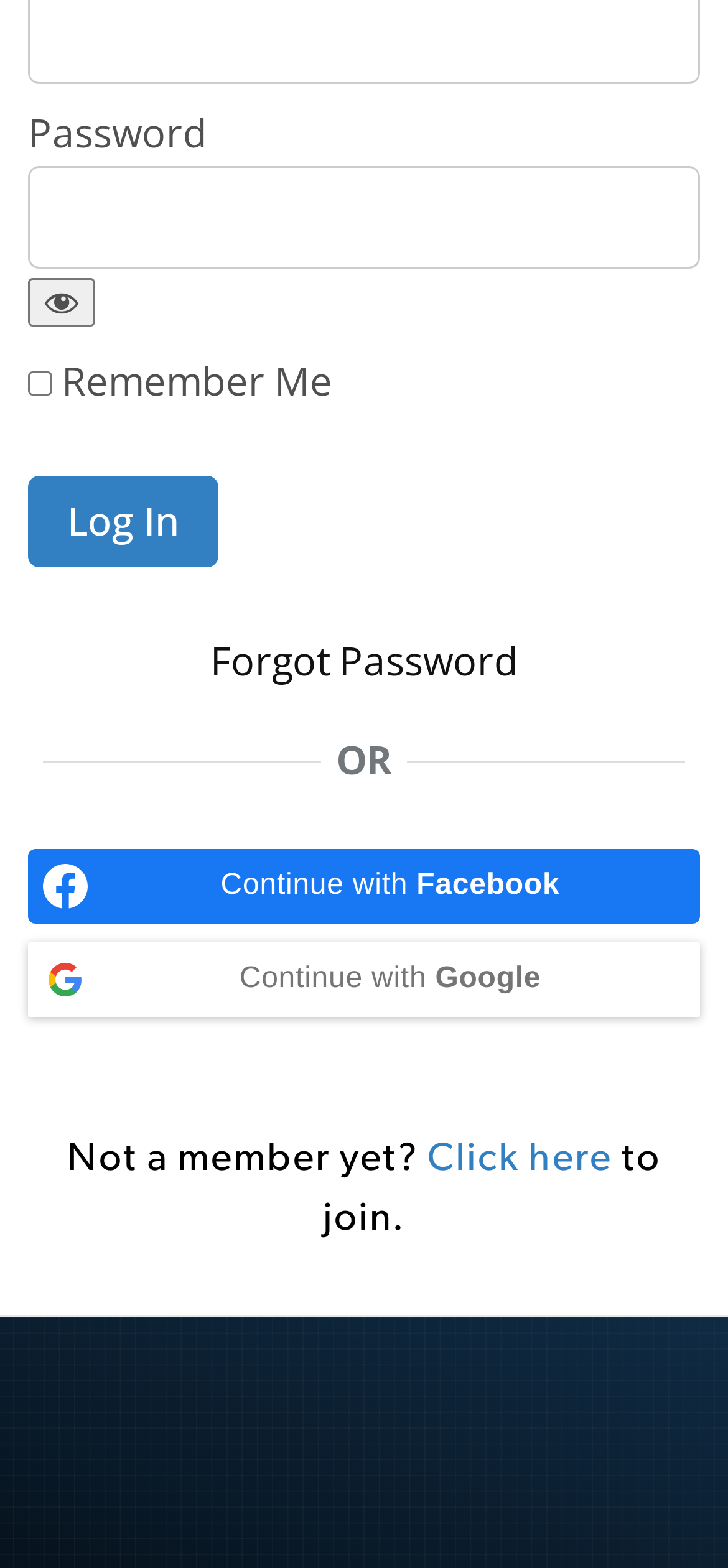Give the bounding box coordinates for the element described by: "full article".

None